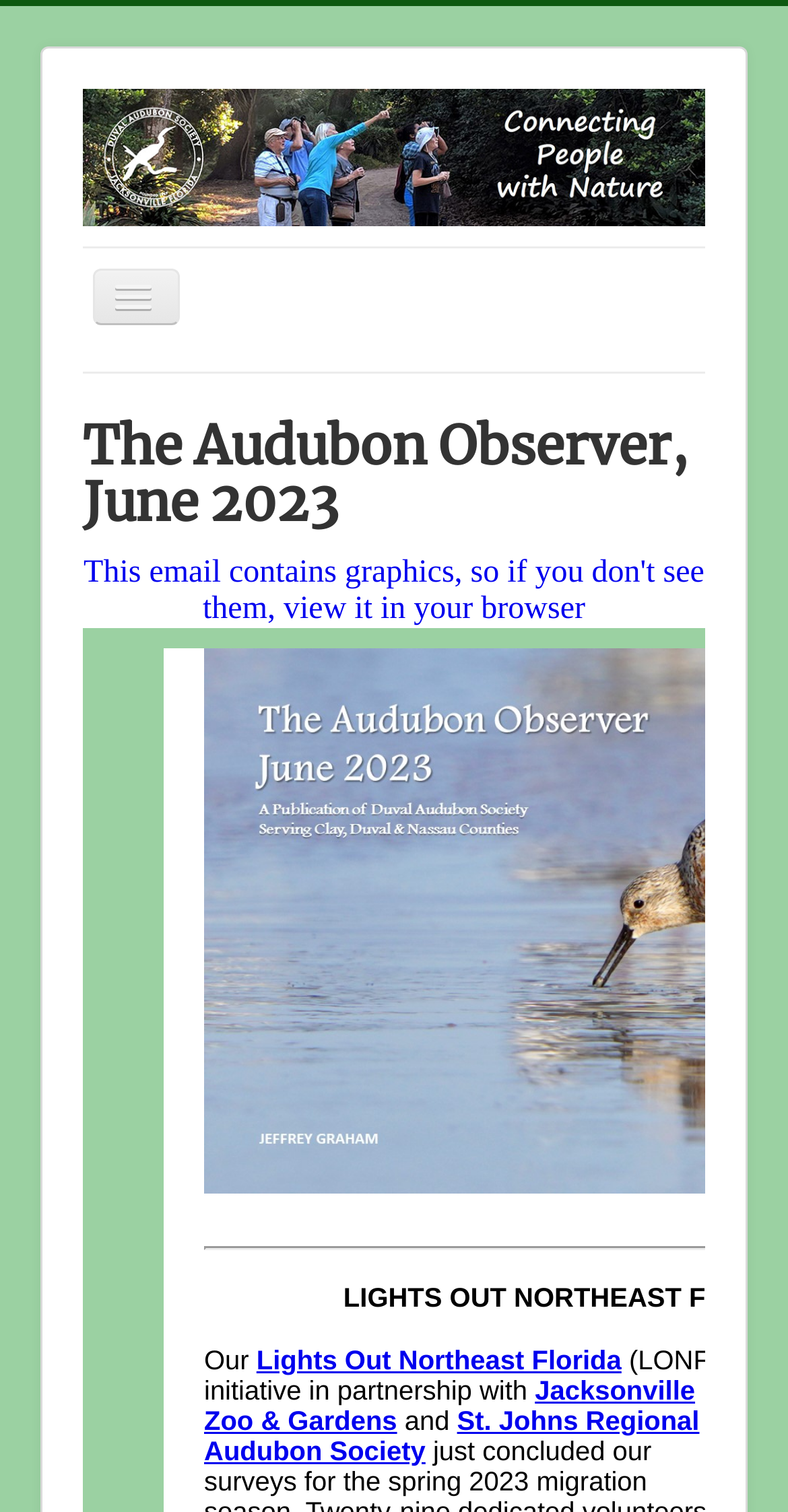Describe every aspect of the webpage comprehensively.

The webpage is about the Duval Audubon Society, serving Clay, Duval, and Nassau counties. At the top-left corner, there is a link to the Duval Audubon Society, accompanied by an image with the same name. 

Below the image, there is a horizontal navigation menu with seven links: "Welcome", "Get Involved", "Activities", "Conservation", "Resources", "Take Action", and "Contact Us". These links are aligned vertically, with "Welcome" at the top and "Contact Us" at the bottom. 

To the right of the navigation menu, there is a static text "Toggle Navigation". Above the navigation menu, there is a heading that reads "The Audubon Observer, June 2023", which is also the title of the webpage.